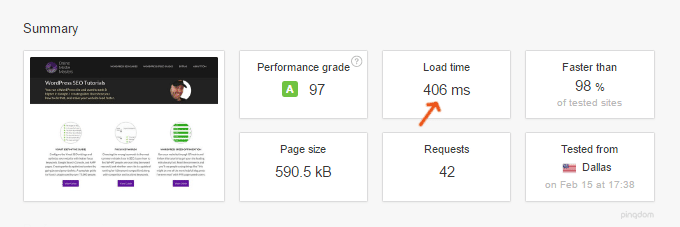By analyzing the image, answer the following question with a detailed response: What is the performance grade of the webpage?

The performance grade is remarkably high at A with a score of 97, illustrating that the site performs well compared to others, as shown in the performance summary.